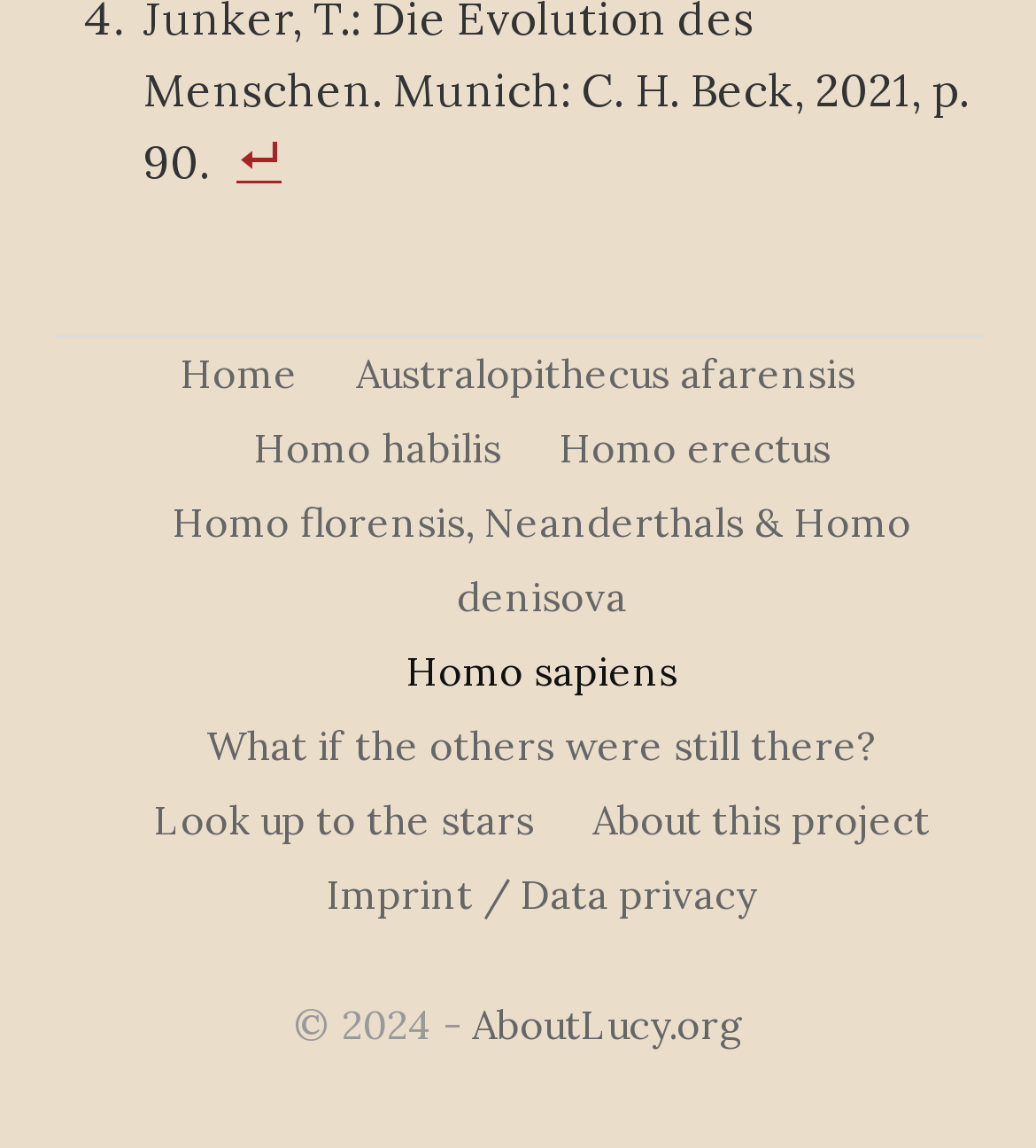Provide the bounding box coordinates of the HTML element described by the text: "About this project".

[0.572, 0.693, 0.897, 0.737]